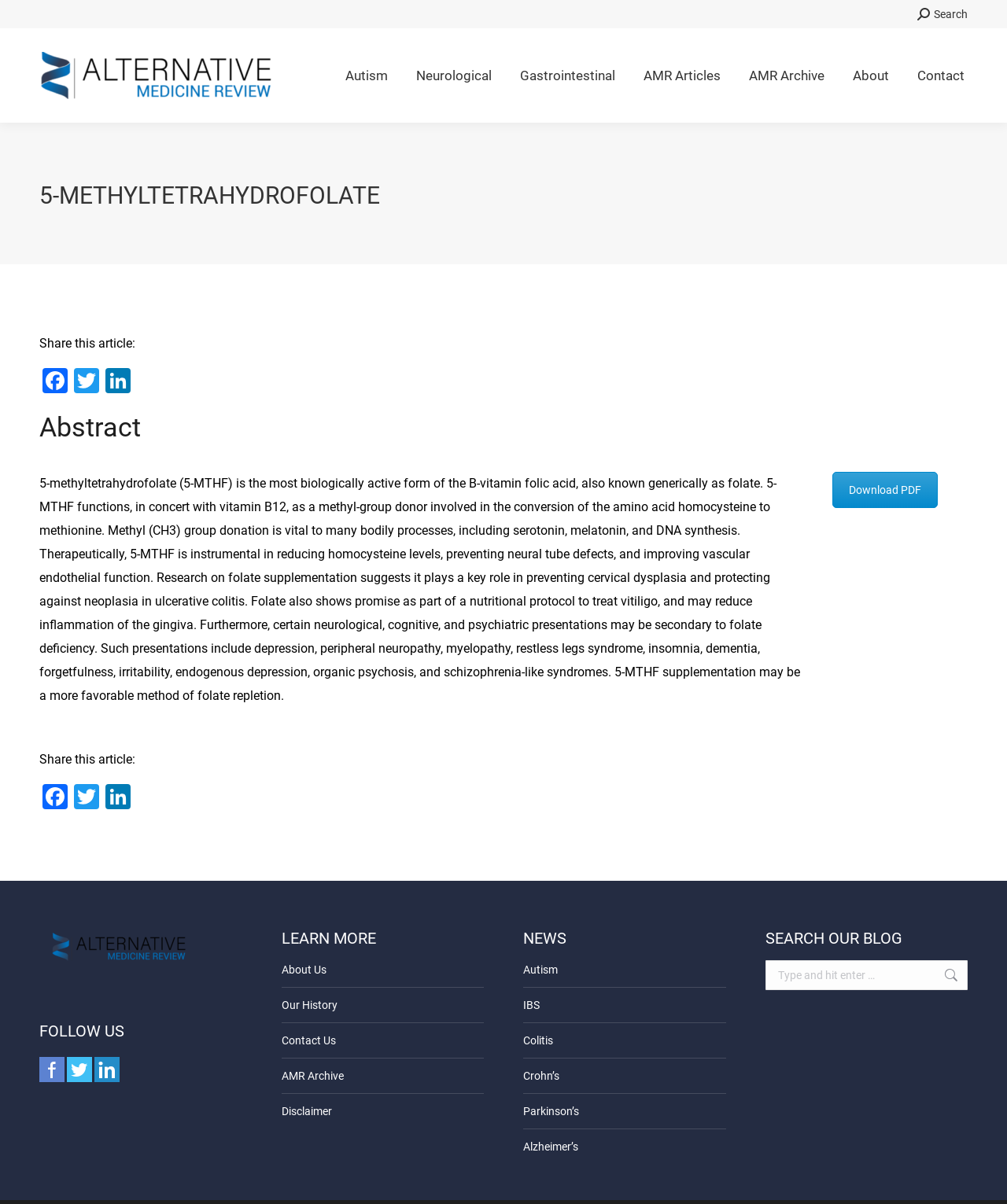Given the element description "parent_node: Search: value="Go!"", identify the bounding box of the corresponding UI element.

[0.921, 0.798, 0.952, 0.822]